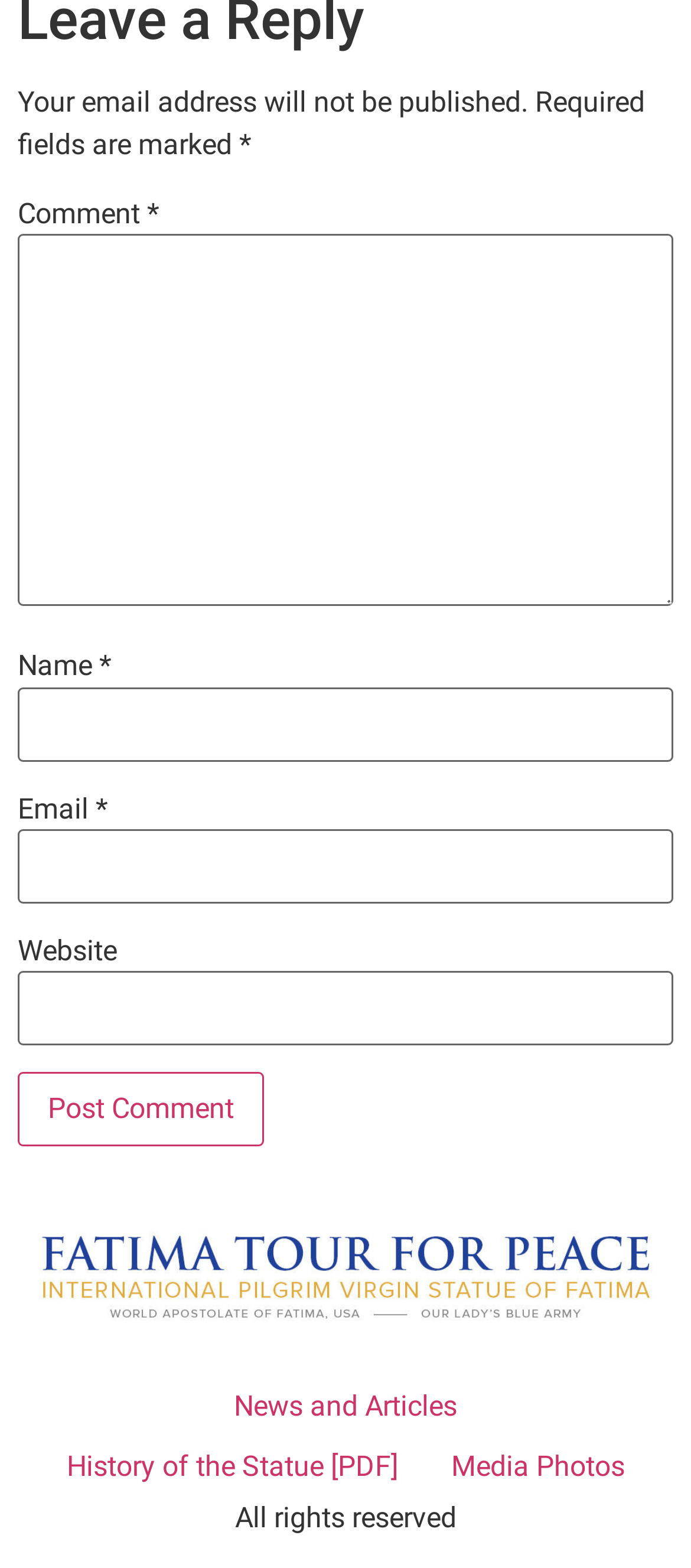Refer to the image and provide an in-depth answer to the question: 
What is the button at the bottom for?

The button at the bottom of the webpage is labeled 'Post Comment', which implies that its purpose is to submit the comment information entered in the textboxes above it.